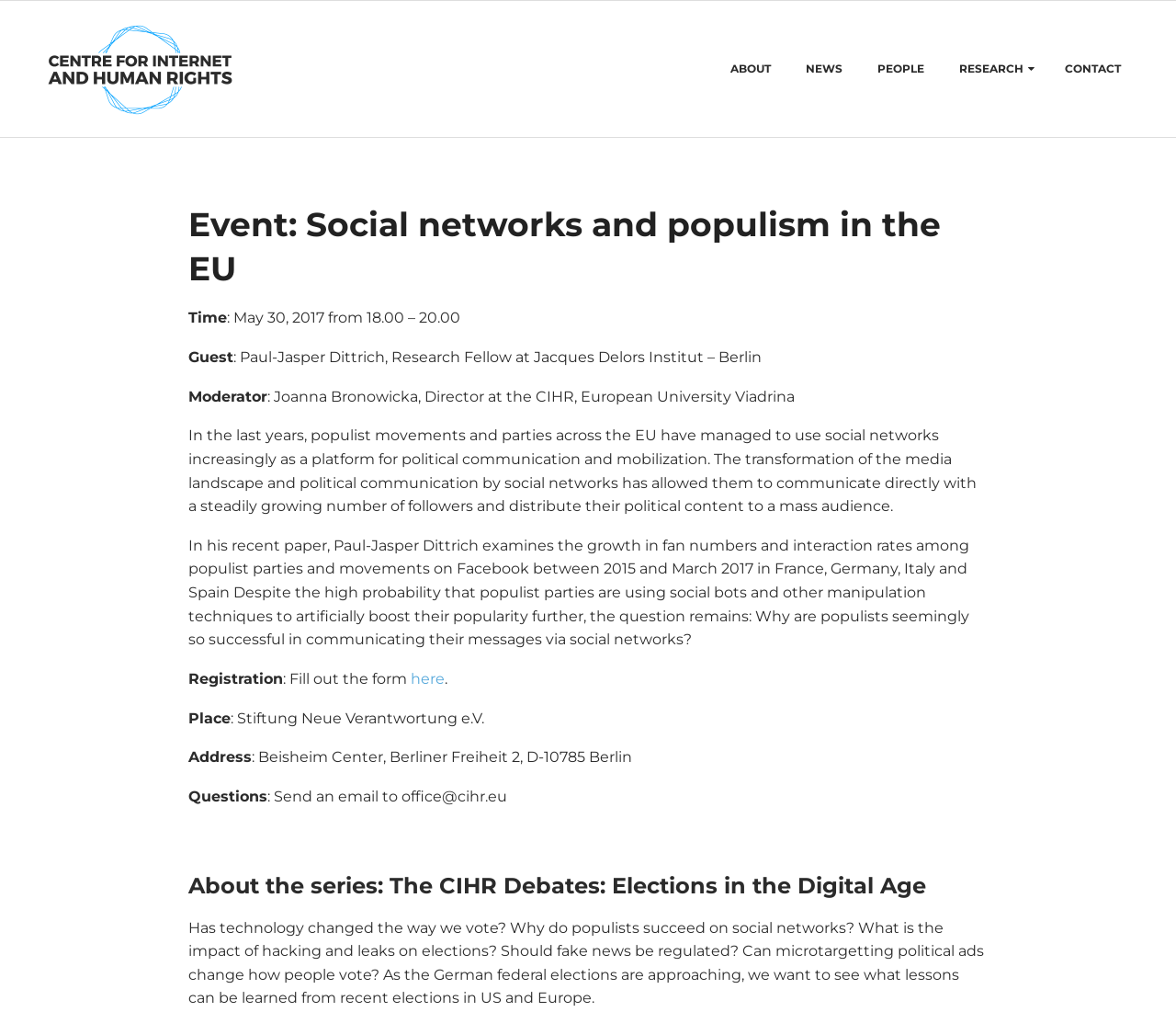Where is the seminar taking place?
Provide a detailed and extensive answer to the question.

I found the location of the seminar by looking at the text 'Place: Stiftung Neue Verantwortung e.V.' which is located below the heading 'Event: Social networks and populism in the EU'.